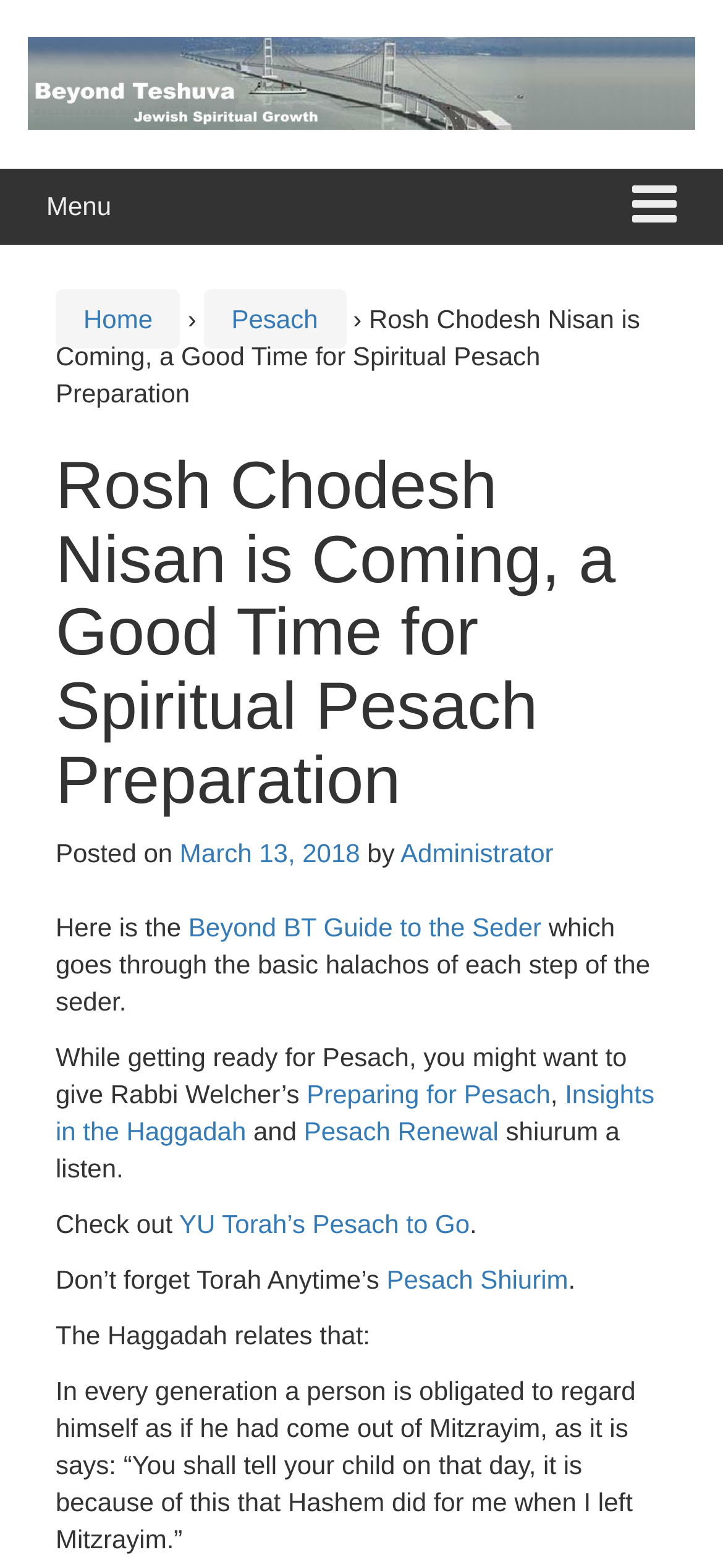Please mark the bounding box coordinates of the area that should be clicked to carry out the instruction: "Click the 'Preparing for Pesach' link".

[0.424, 0.688, 0.761, 0.707]